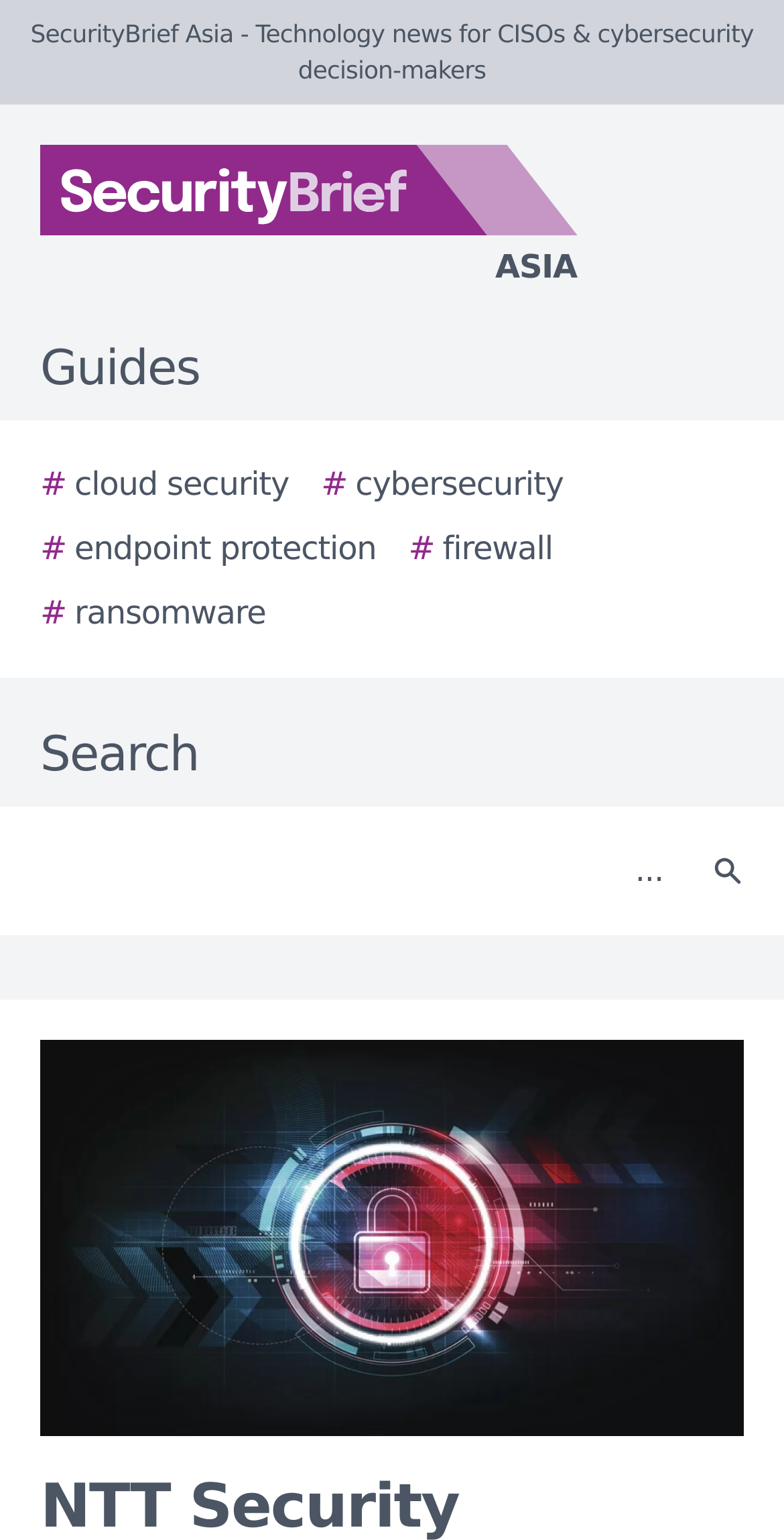Provide a one-word or one-phrase answer to the question:
What is the name of the logo on the top left?

SecurityBrief Asia logo